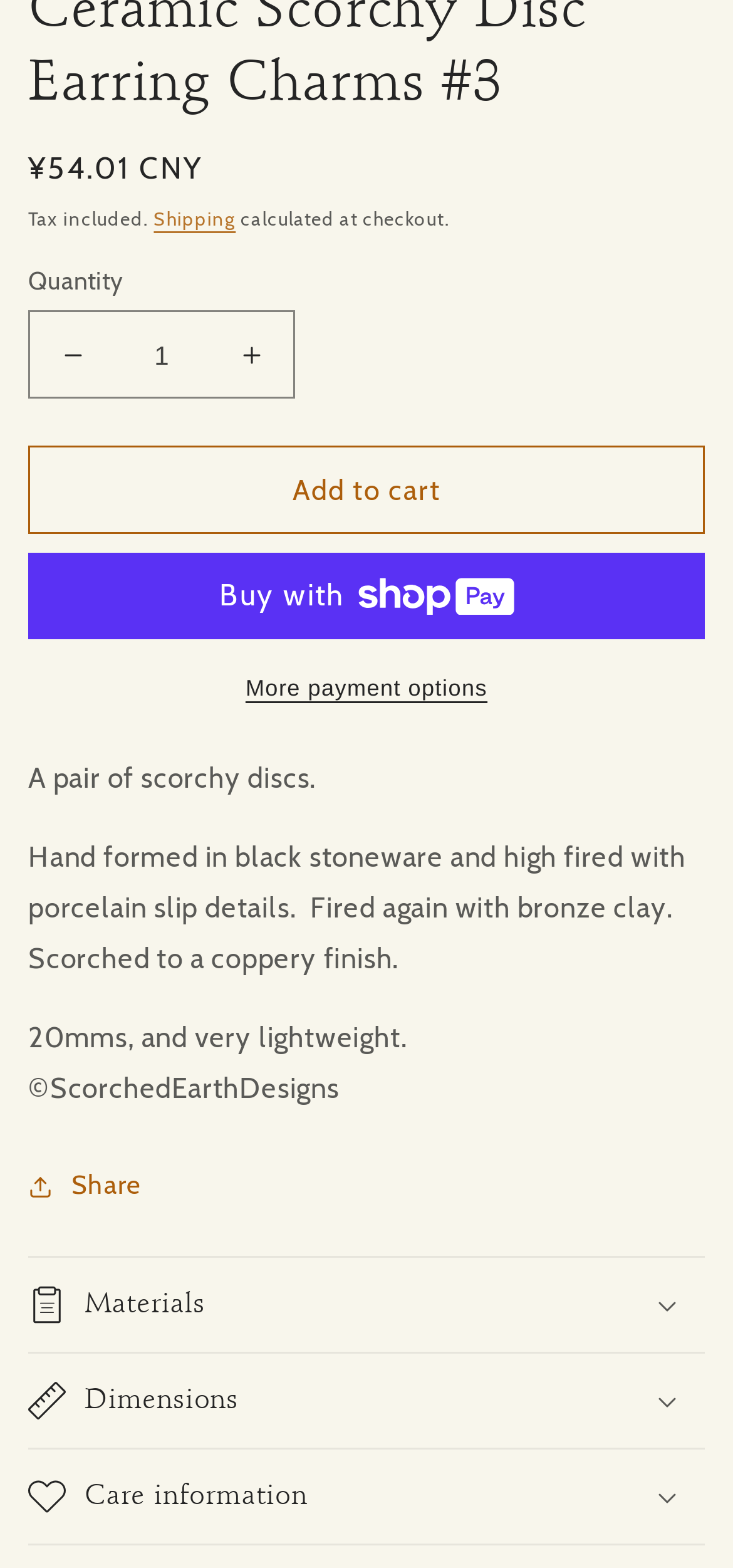Determine the bounding box coordinates for the clickable element required to fulfill the instruction: "Decrease quantity". Provide the coordinates as four float numbers between 0 and 1, i.e., [left, top, right, bottom].

[0.041, 0.198, 0.156, 0.254]